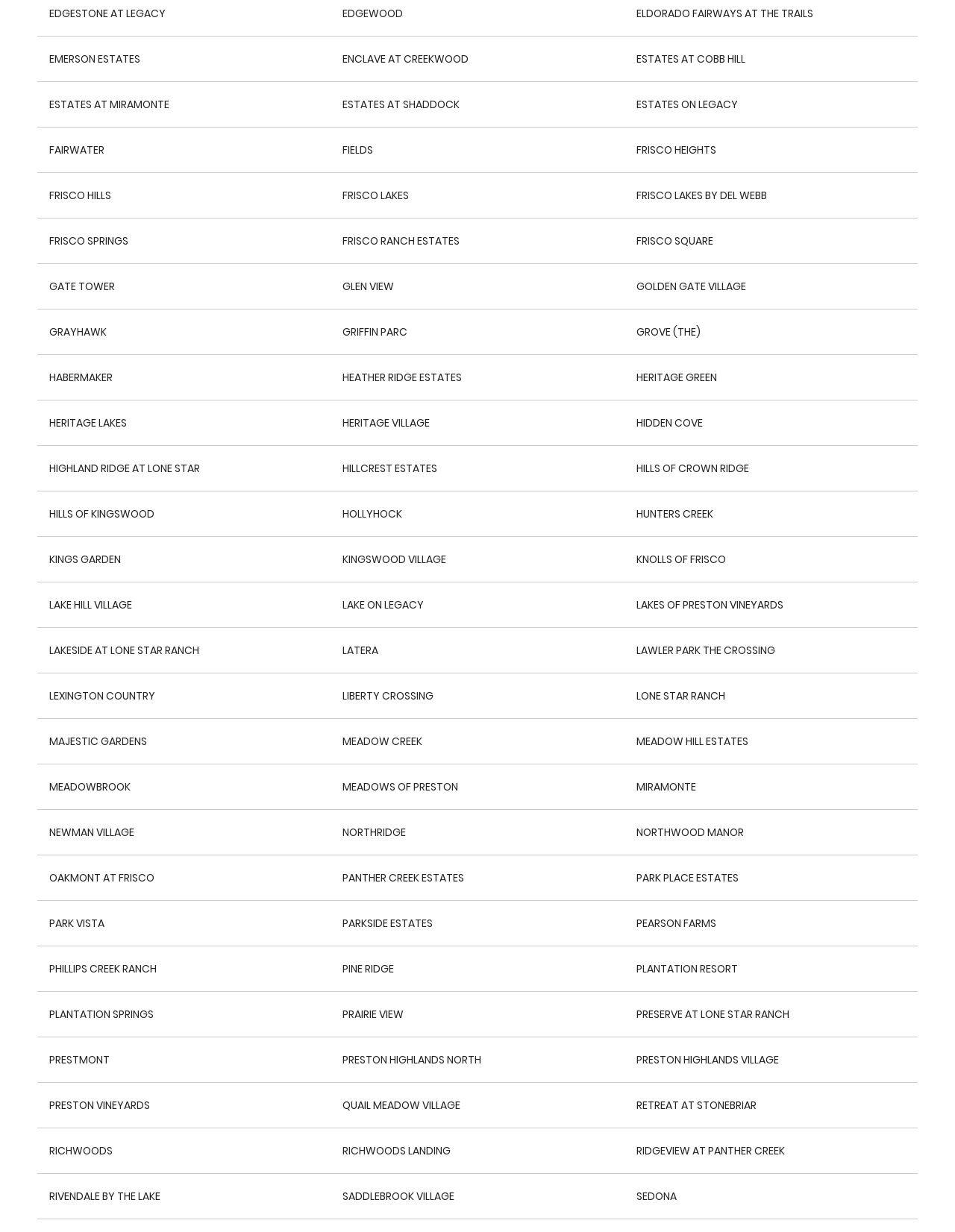What is the vertical position of the link 'FRISCO HEIGHTS'?
Using the image, answer in one word or phrase.

0.116